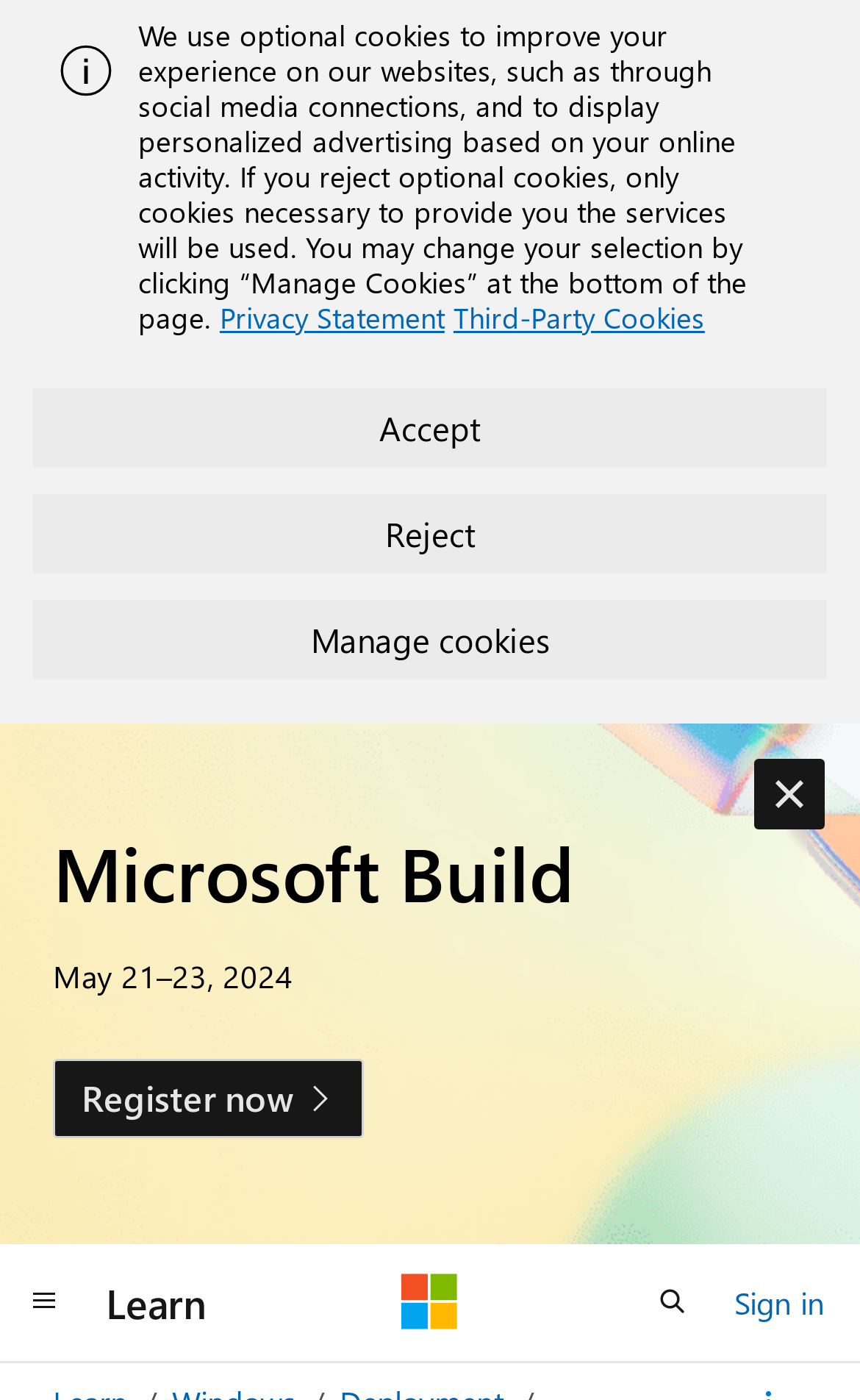Please identify the coordinates of the bounding box that should be clicked to fulfill this instruction: "open search".

[0.731, 0.902, 0.833, 0.959]